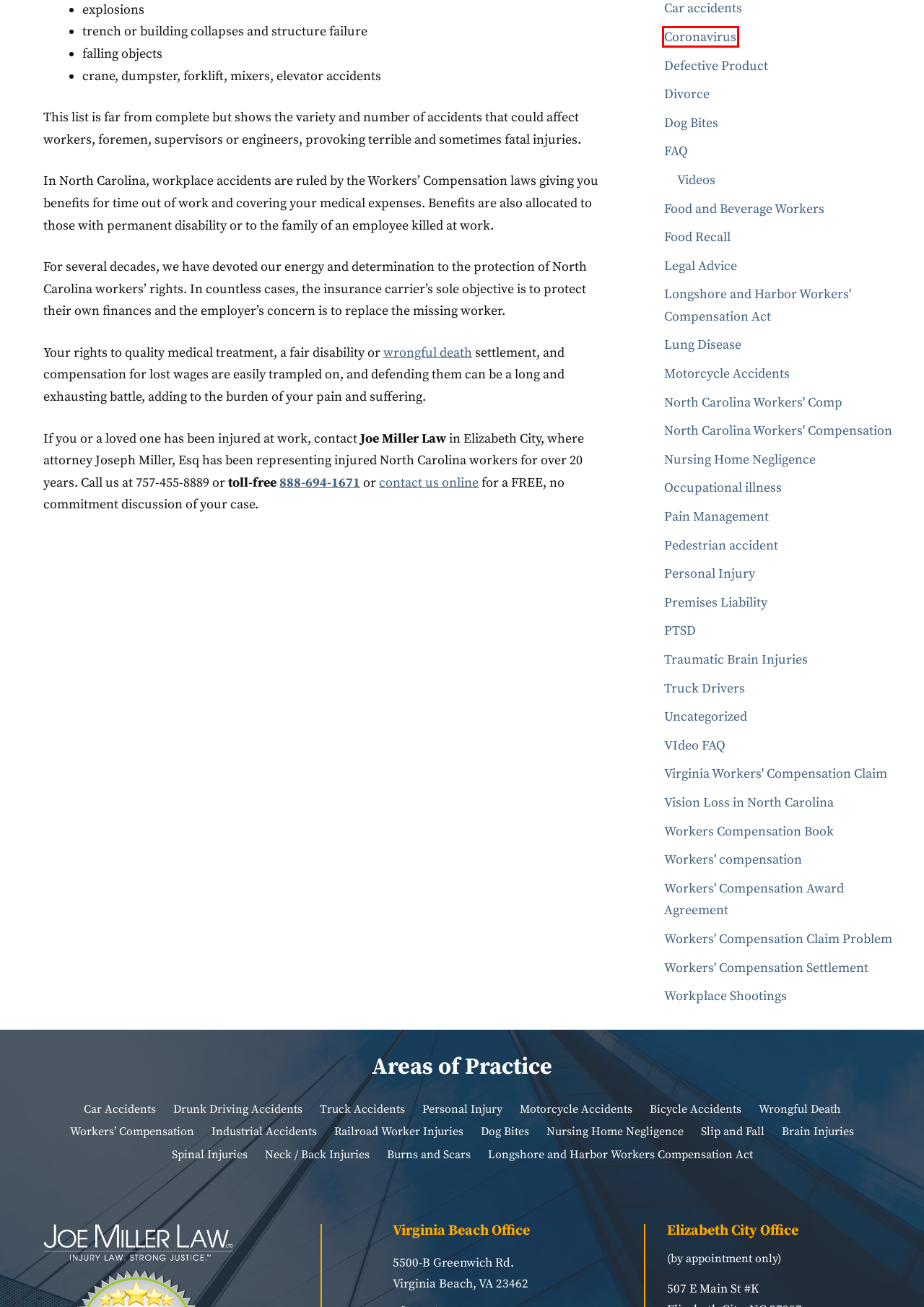Given a screenshot of a webpage with a red bounding box highlighting a UI element, choose the description that best corresponds to the new webpage after clicking the element within the red bounding box. Here are your options:
A. Car Accidents | Joe Miller Law, Ltd.
B. Brain Injuries | Joe Miller Law, Ltd.
C. Traumatic Brain Injuries | Joe Miller Law, Ltd.
D. Slip and Fall | Joe Miller Law, Ltd.
E. Coronavirus | Joe Miller Law, Ltd.
F. Longshore and Harbor Workers Compensation Act | Joe Miller Law, Ltd.
G. Lung Disease | Joe Miller Law, Ltd.
H. Workers Compensation Book | Joe Miller Law, Ltd.

E